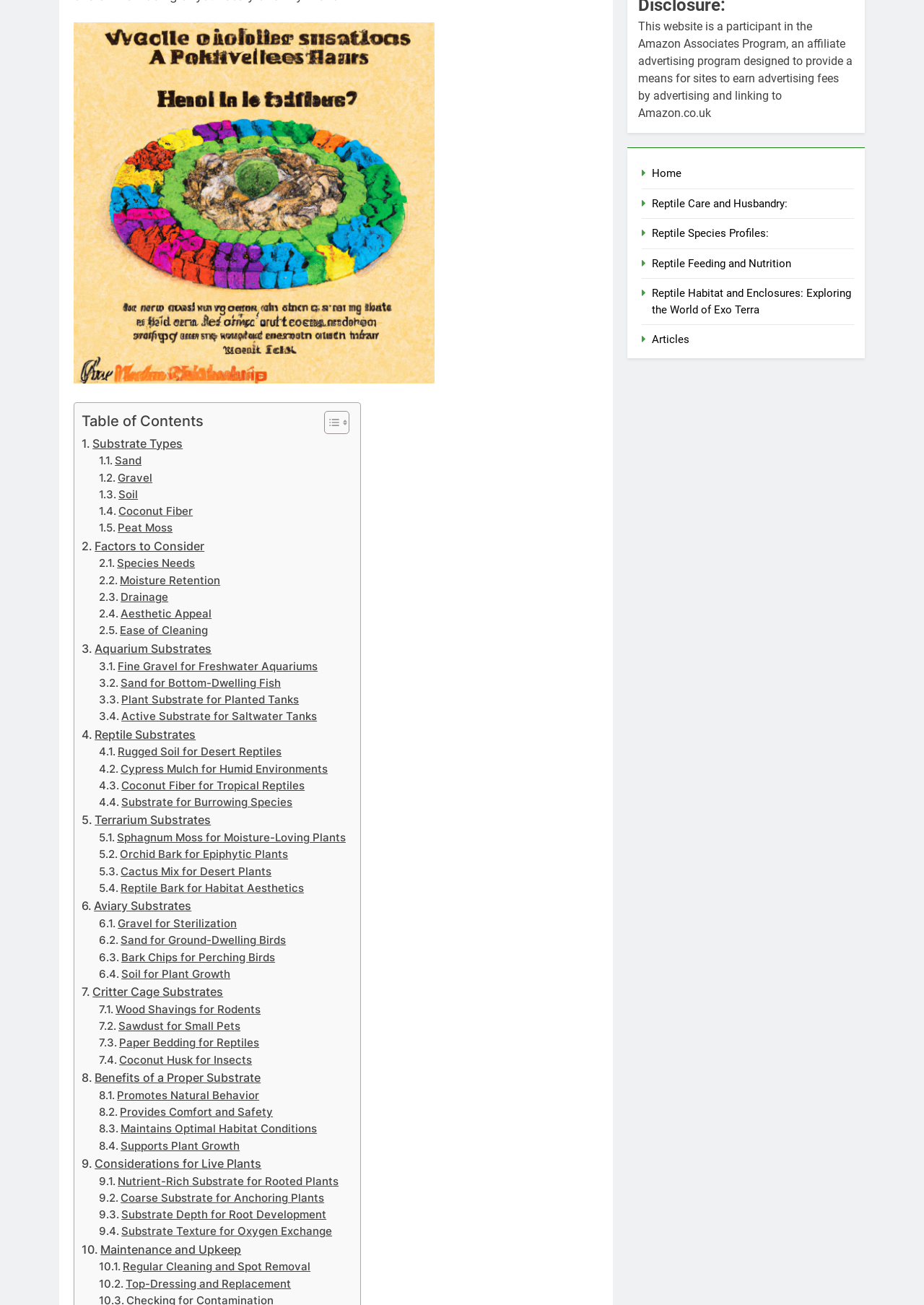Determine the bounding box for the described UI element: "Aviary Substrates".

[0.088, 0.687, 0.207, 0.702]